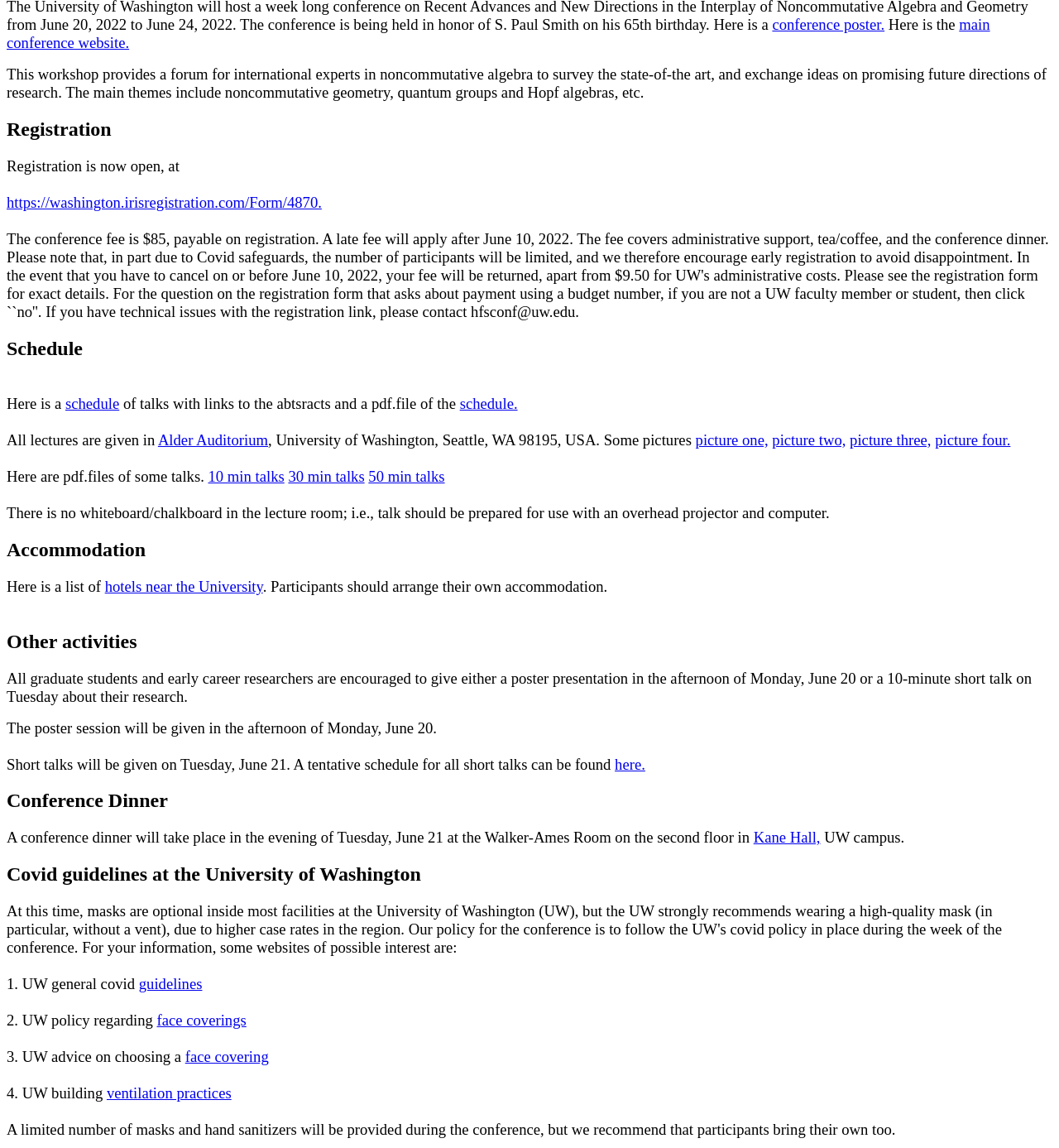Respond concisely with one word or phrase to the following query:
What is the format of the talks?

overhead projector and computer